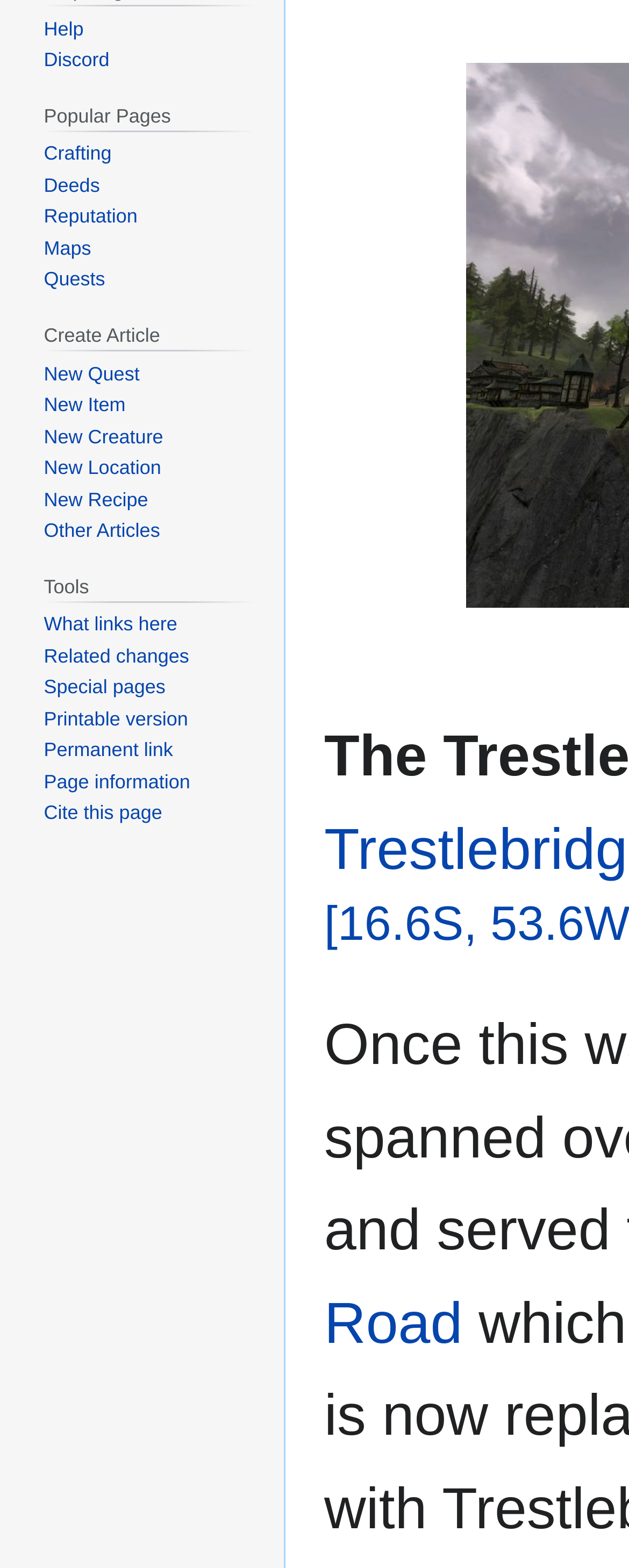Determine the bounding box for the UI element that matches this description: "What links here".

[0.07, 0.391, 0.282, 0.406]